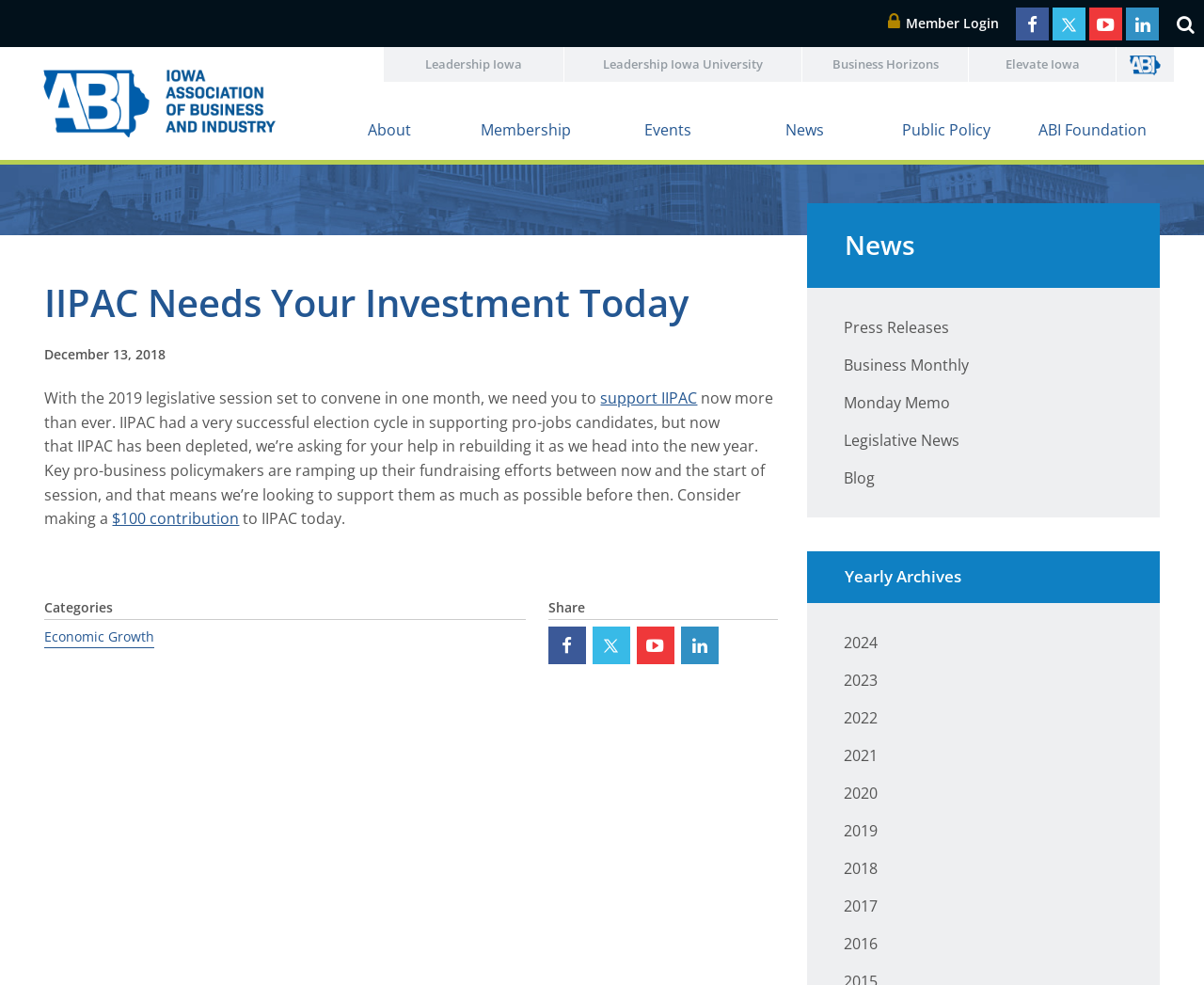Give a concise answer using one word or a phrase to the following question:
What is the name of the program mentioned in the webpage?

Leadership Iowa